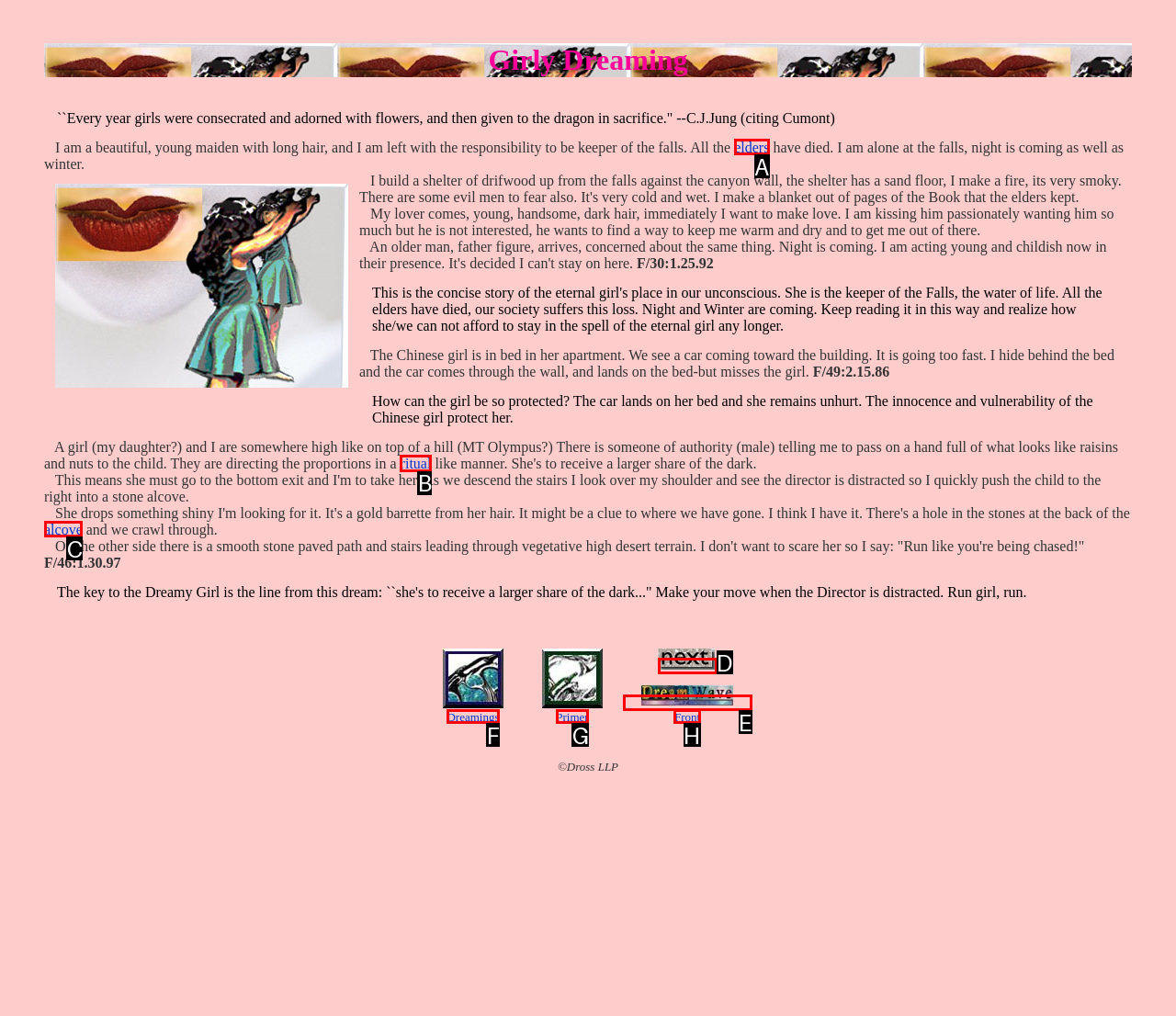Determine which HTML element to click on in order to complete the action: Follow the 'ritual' link.
Reply with the letter of the selected option.

B